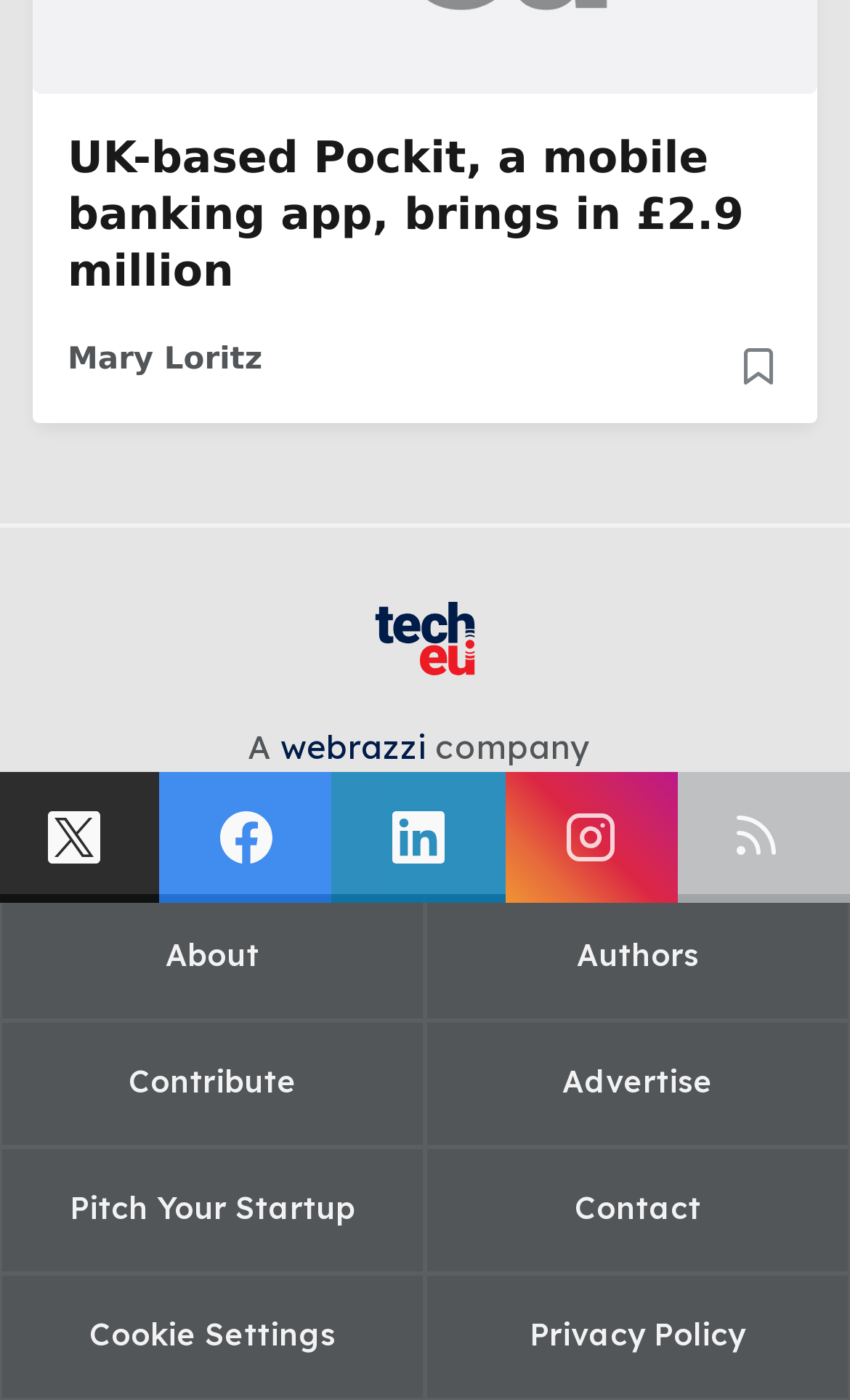Find the bounding box coordinates of the element's region that should be clicked in order to follow the given instruction: "Visit the About page". The coordinates should consist of four float numbers between 0 and 1, i.e., [left, top, right, bottom].

[0.195, 0.669, 0.305, 0.697]